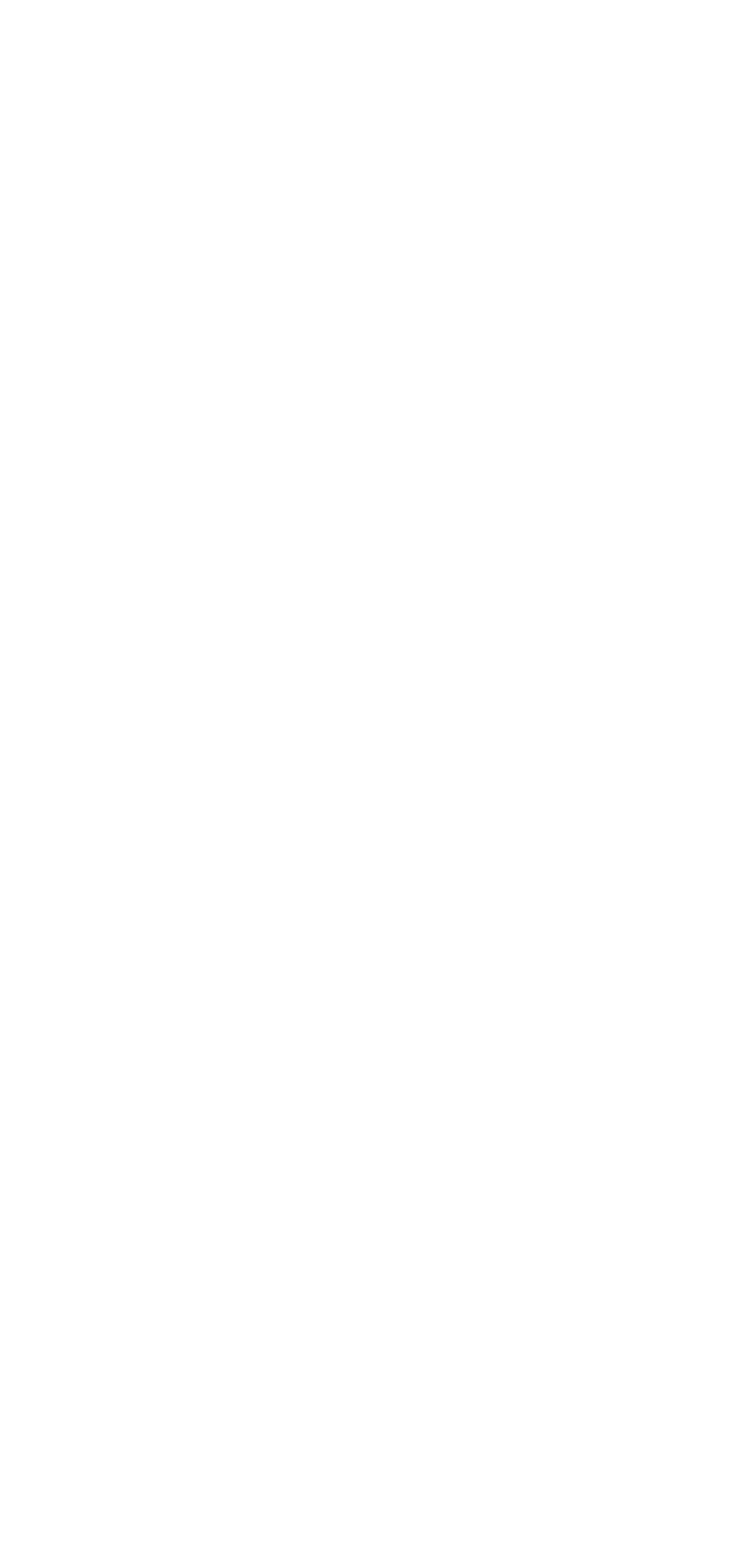Identify the bounding box coordinates of the area that should be clicked in order to complete the given instruction: "Send an email". The bounding box coordinates should be four float numbers between 0 and 1, i.e., [left, top, right, bottom].

[0.272, 0.082, 0.683, 0.105]